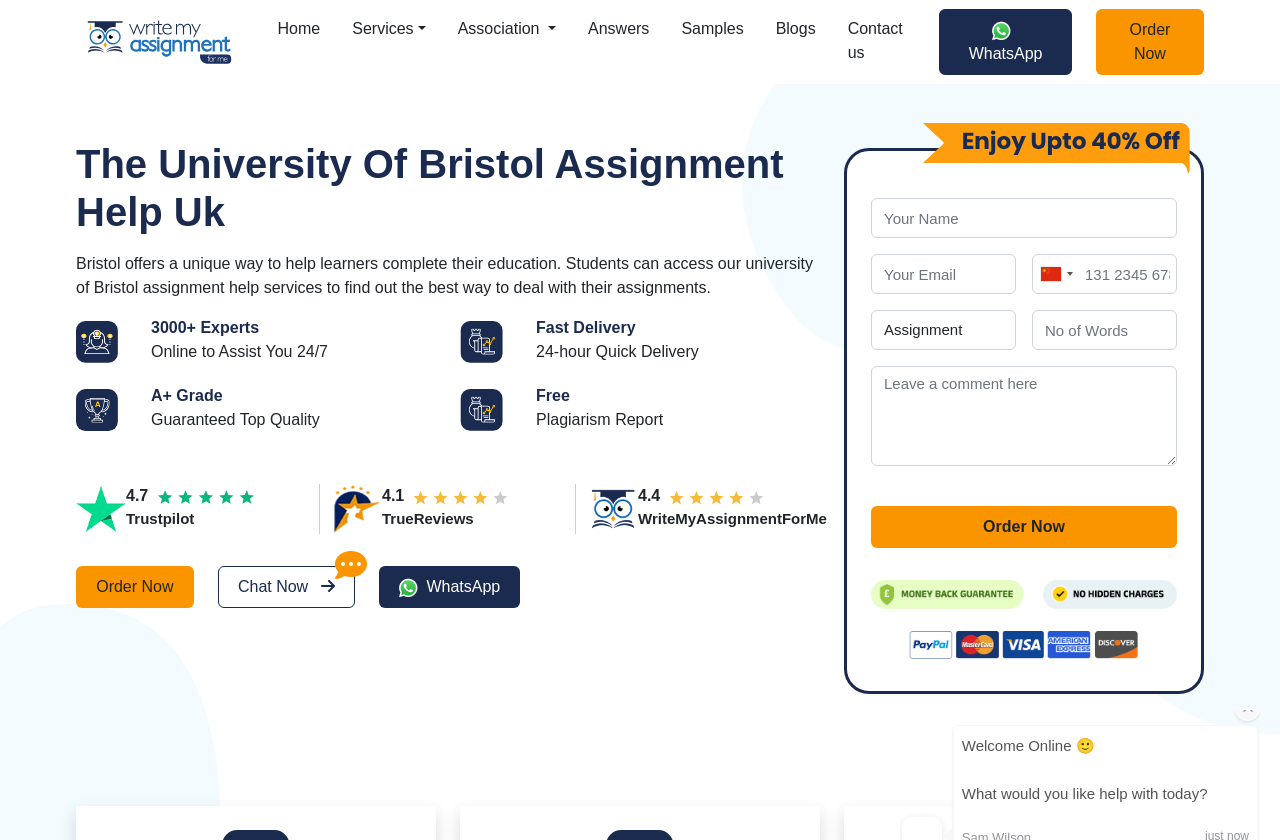Identify the bounding box coordinates of the region I need to click to complete this instruction: "Enter your name".

[0.68, 0.236, 0.92, 0.284]